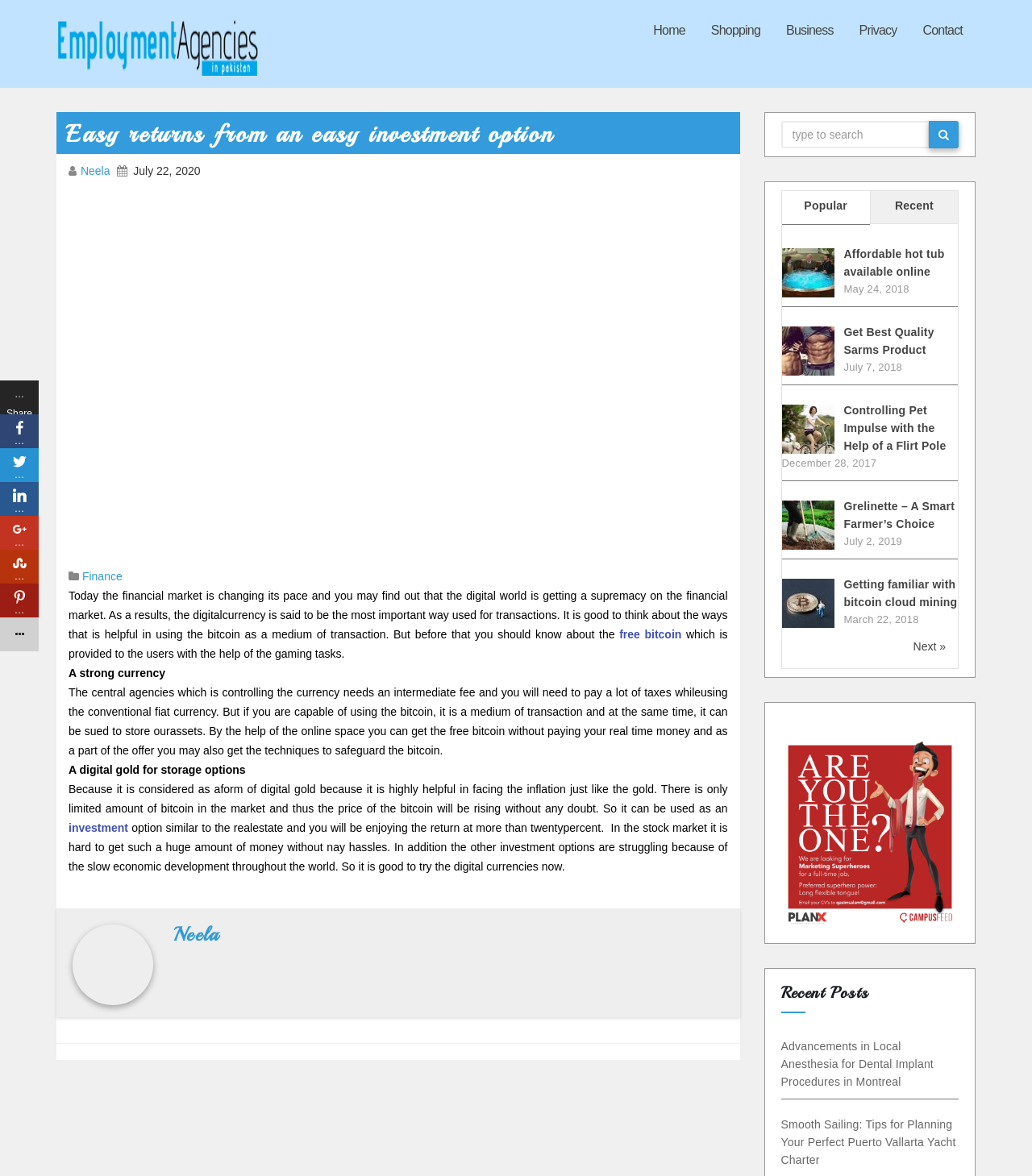Please reply with a single word or brief phrase to the question: 
What is the alternative to conventional fiat currency?

Bitcoin